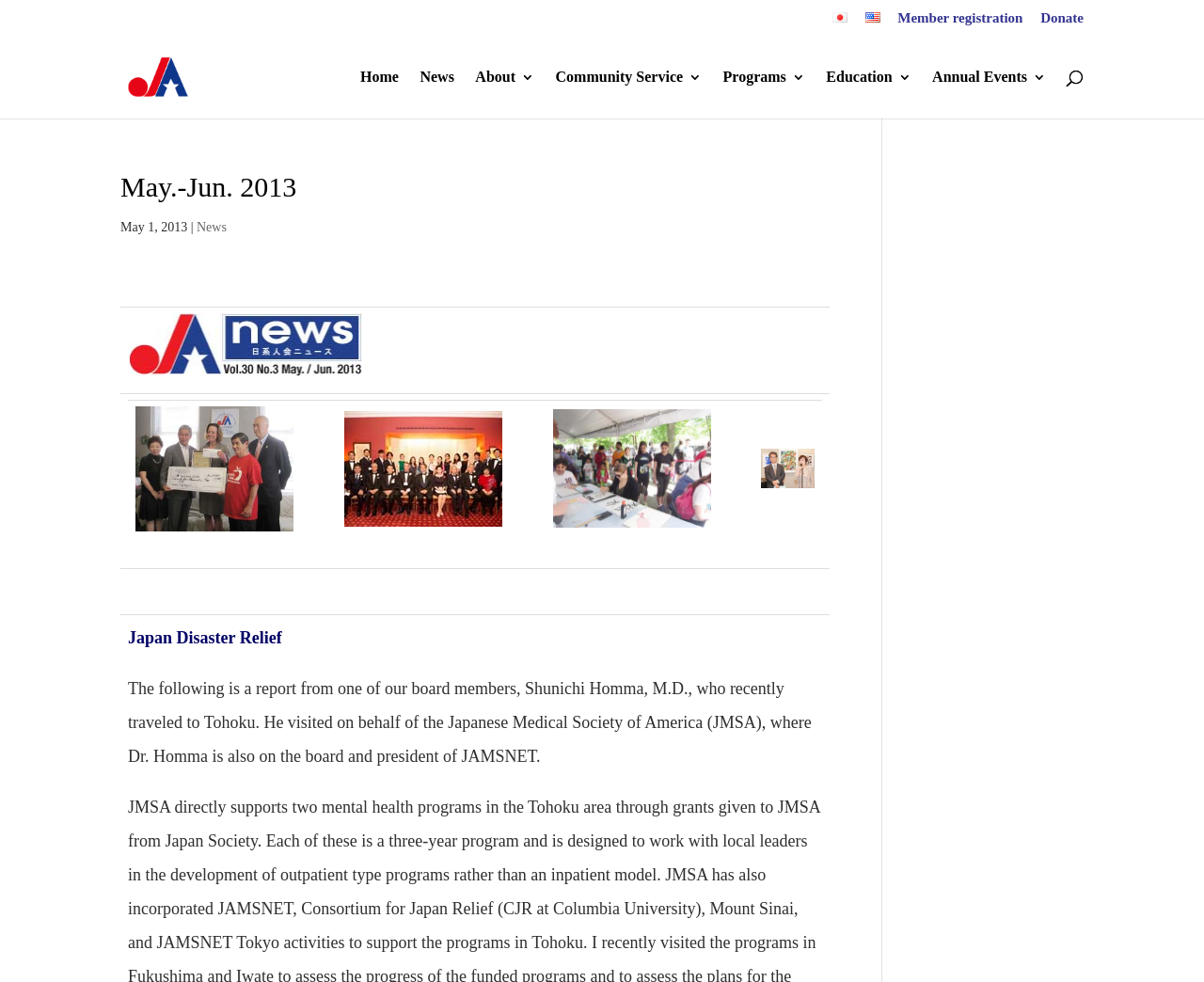Using the information from the screenshot, answer the following question thoroughly:
What are the main categories of the website?

The website has a navigation menu at the top of the page, which includes main categories such as Home, News, About, Community Service, Programs, Education, and Annual Events, suggesting that the website provides a range of information and resources related to the Japanese American community.